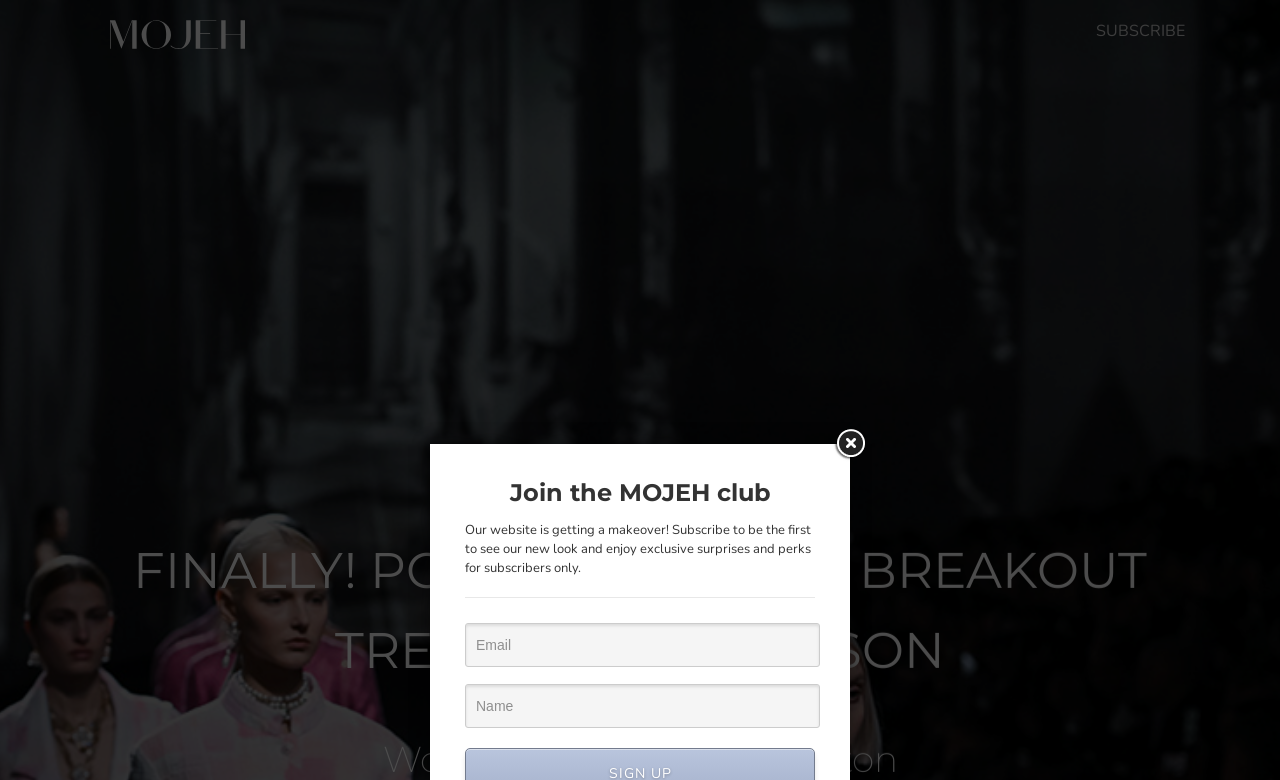Detail the various sections and features present on the webpage.

This webpage appears to be an article or blog post about the trend of pockets in fashion, specifically highlighting the Spring/Summer 2023 season. At the top of the page, there is a header section with two links, one with an image and another with the text "SUBSCRIBE". 

Below the header, there is a large heading that reads "FINALLY! POCKETS ARE THE BREAKOUT TREND OF THE SEASON", followed by a smaller heading with the author's name, Naomi Chadderton. 

On the left side of the page, there is a section with a heading "Join the MOJEH club" and a paragraph of text that announces the website's makeover and invites users to subscribe for exclusive content. Below this text, there are two text boxes, one for email and one for name, where users can input their information.

On the right side of the page, there is a single link, but its purpose is unclear. The overall layout of the page is divided into sections, with clear headings and concise text, making it easy to navigate and read.